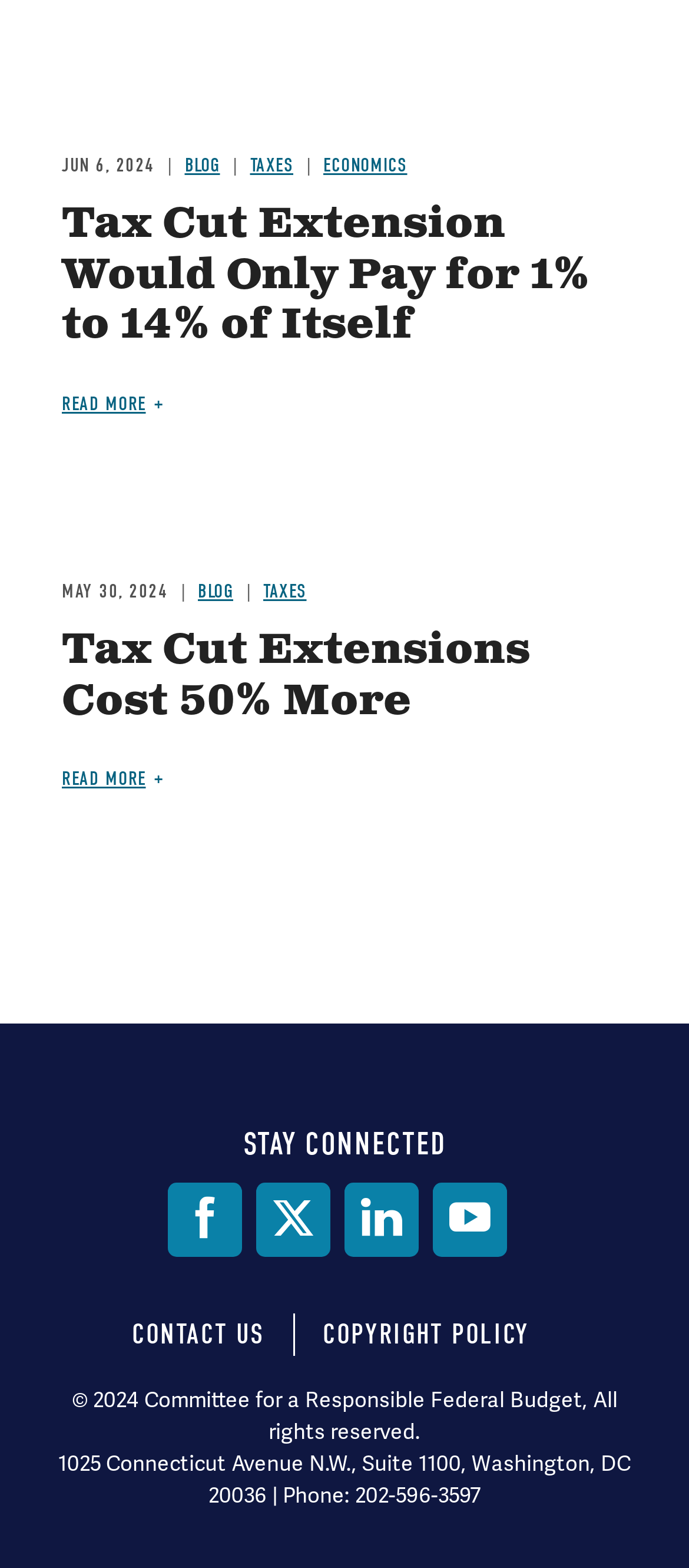Please specify the bounding box coordinates of the clickable section necessary to execute the following command: "Visit Facebook page".

[0.244, 0.754, 0.351, 0.802]